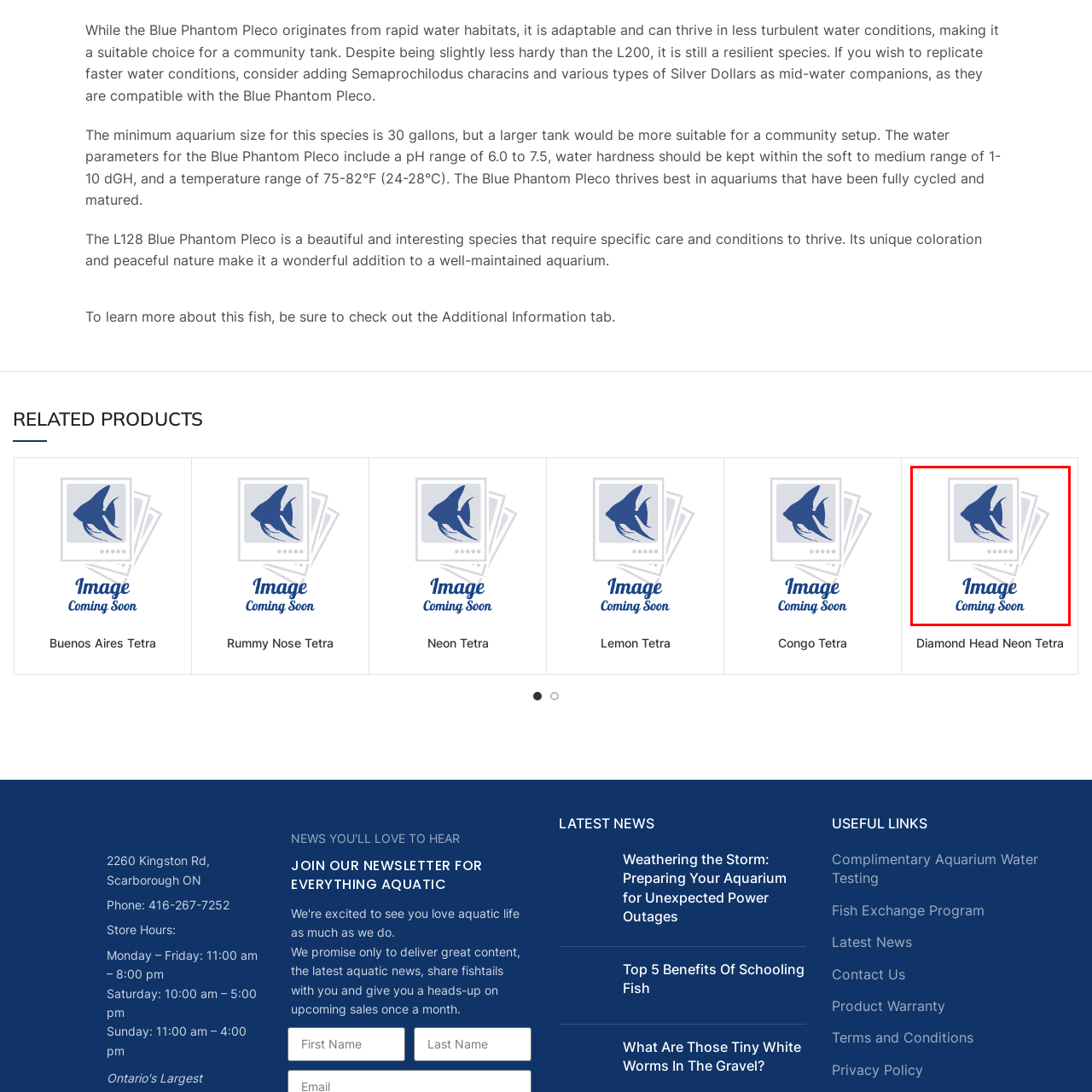Look closely at the image within the red bounding box, What is the purpose of the image? Respond with a single word or short phrase.

Placeholder